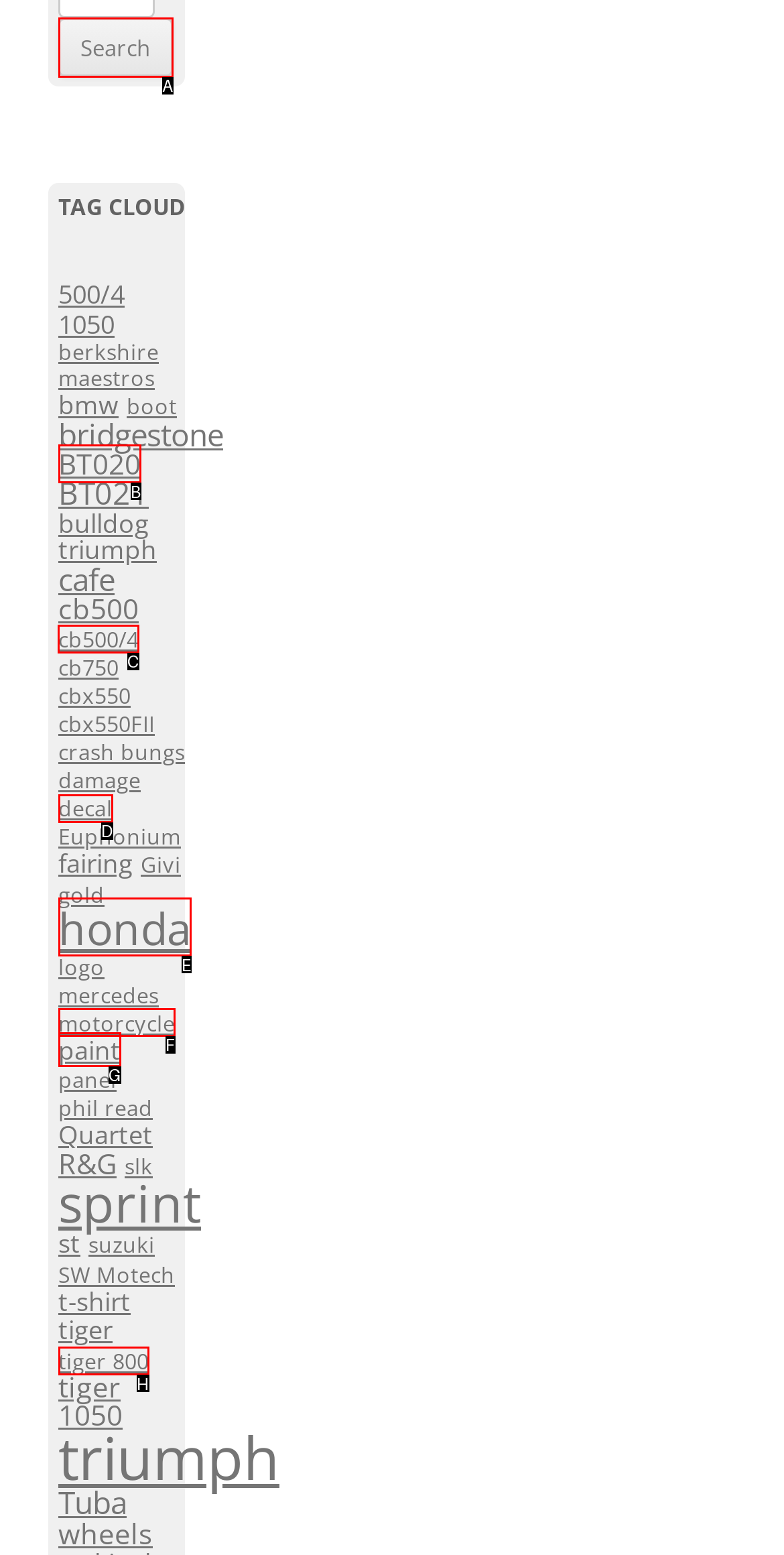Given the task: Browse items with tag 'cb500/4', tell me which HTML element to click on.
Answer with the letter of the correct option from the given choices.

C